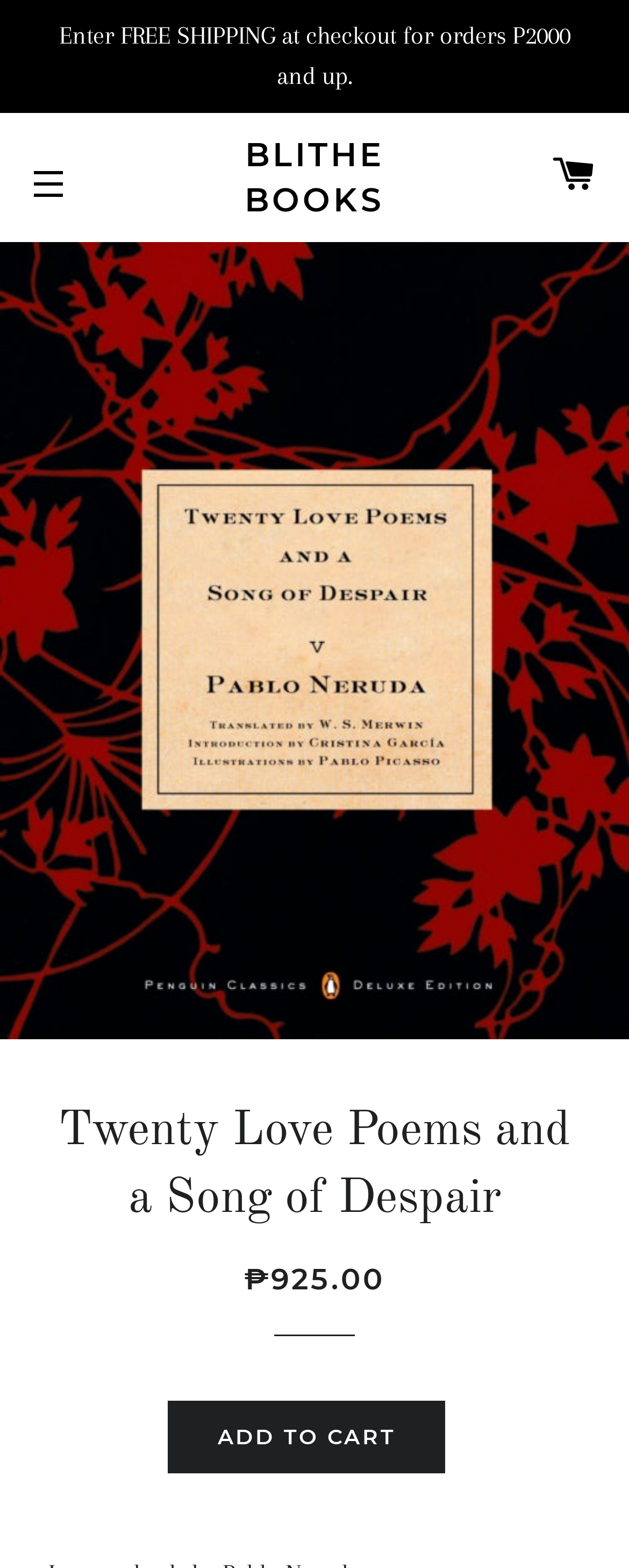What is the principal heading displayed on the webpage?

Twenty Love Poems and a Song of Despair